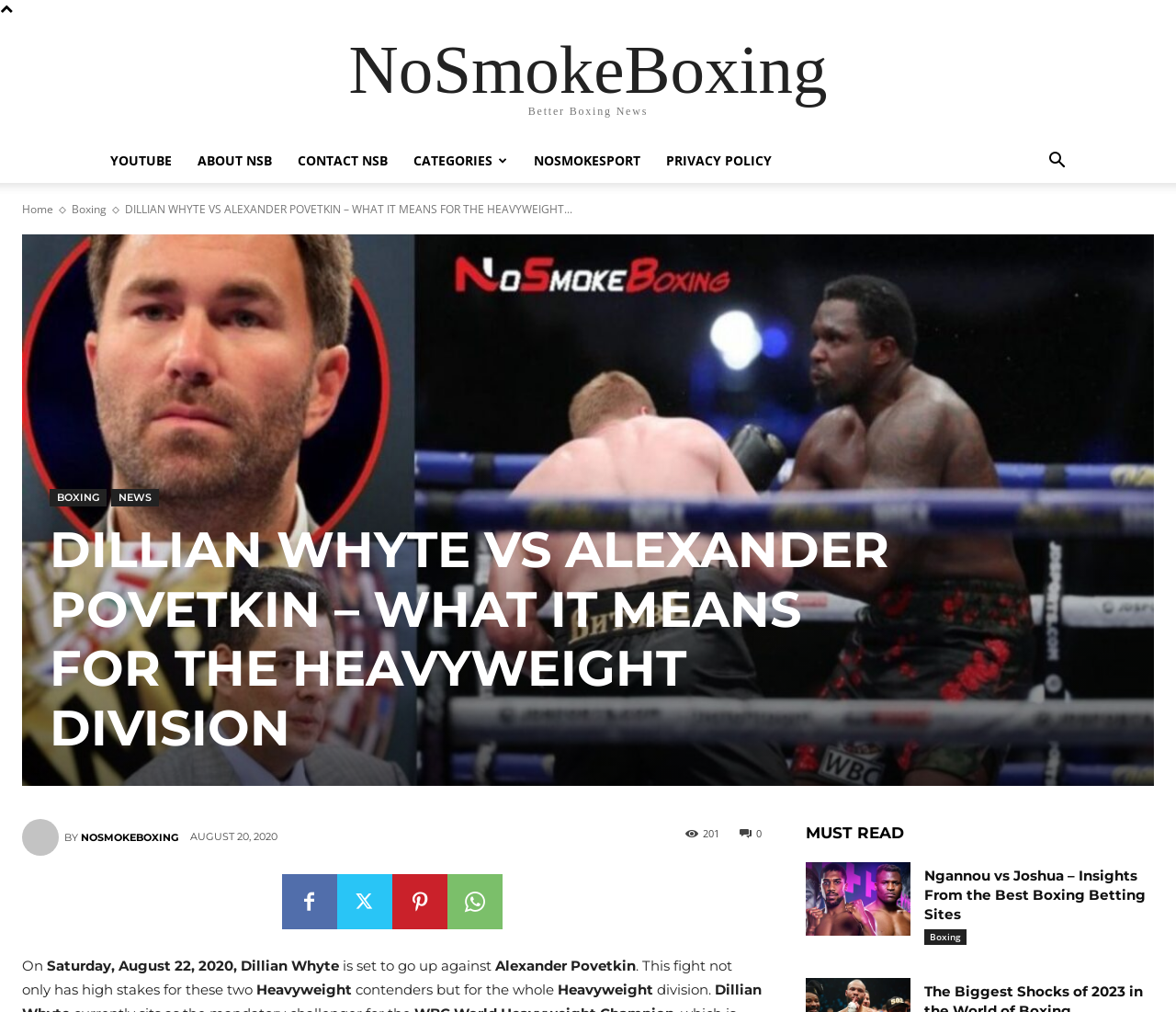Identify the bounding box coordinates of the clickable region required to complete the instruction: "Read the article 'DILLIAN WHYTE VS ALEXANDER POVETKIN – WHAT IT MEANS FOR THE HEAVYWEIGHT DIVISION'". The coordinates should be given as four float numbers within the range of 0 and 1, i.e., [left, top, right, bottom].

[0.042, 0.514, 0.762, 0.749]